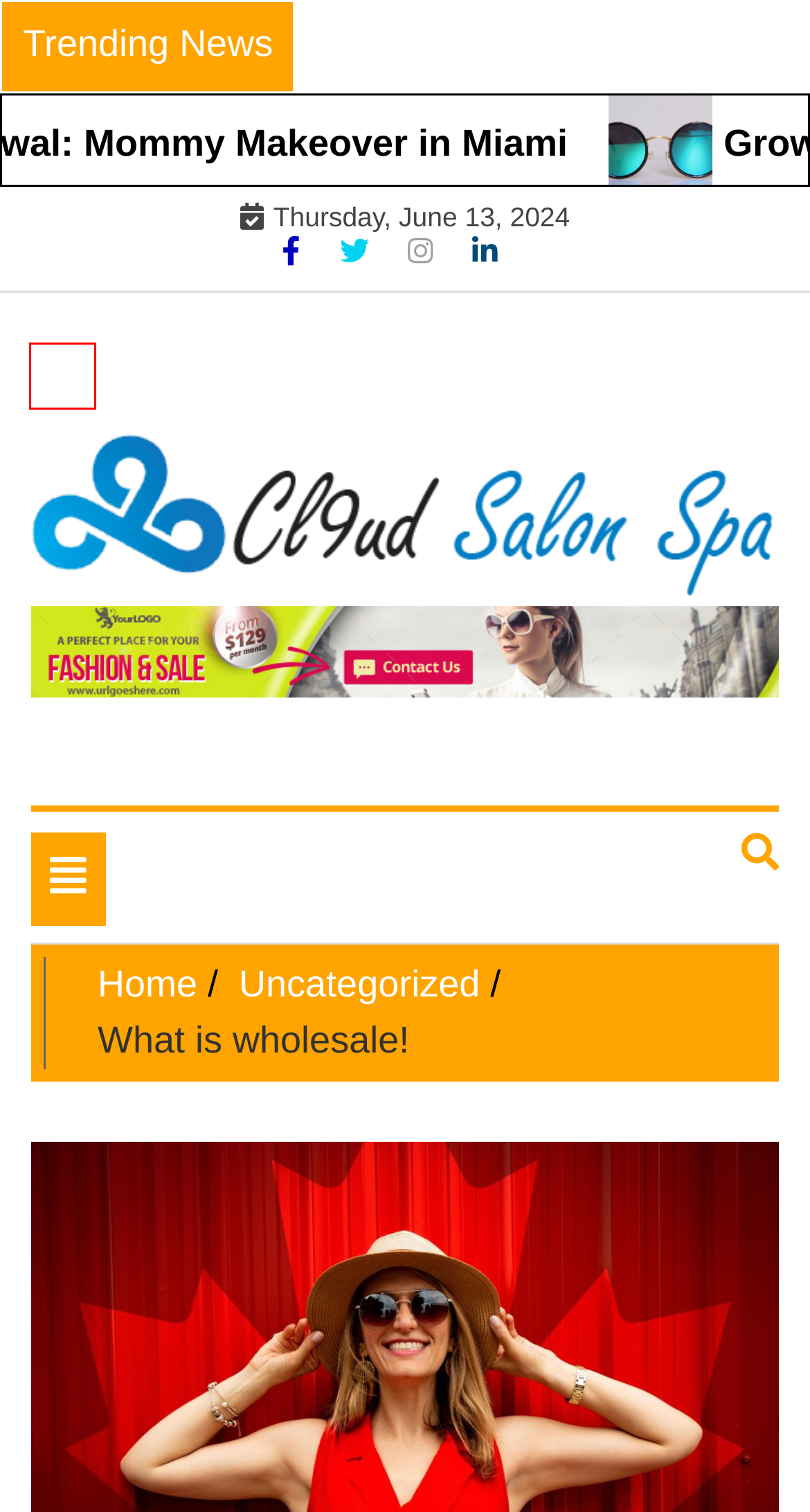A screenshot of a webpage is given with a red bounding box around a UI element. Choose the description that best matches the new webpage shown after clicking the element within the red bounding box. Here are the candidates:
A. A Comprehensive Guide about the Baby Clothes and Cosplay Costumes - Cl9ud Salon Spa
B. Wooden, Titanium and Carbon Fiber Sunglasses
– Zerpico
C. Your Path to Post-Pregnancy Renewal: Mommy Makeover in Miami - Cl9ud Salon Spa
D. Personal Care – Cl9ud Salon Spa
E. Tips to Style Your Punjabi Suit for the Best Looks - Cl9ud Salon Spa
F. 4 - 2024 - Cl9ud Salon Spa
G. Cl9ud Salon Spa
H. Uncategorized – Cl9ud Salon Spa

G